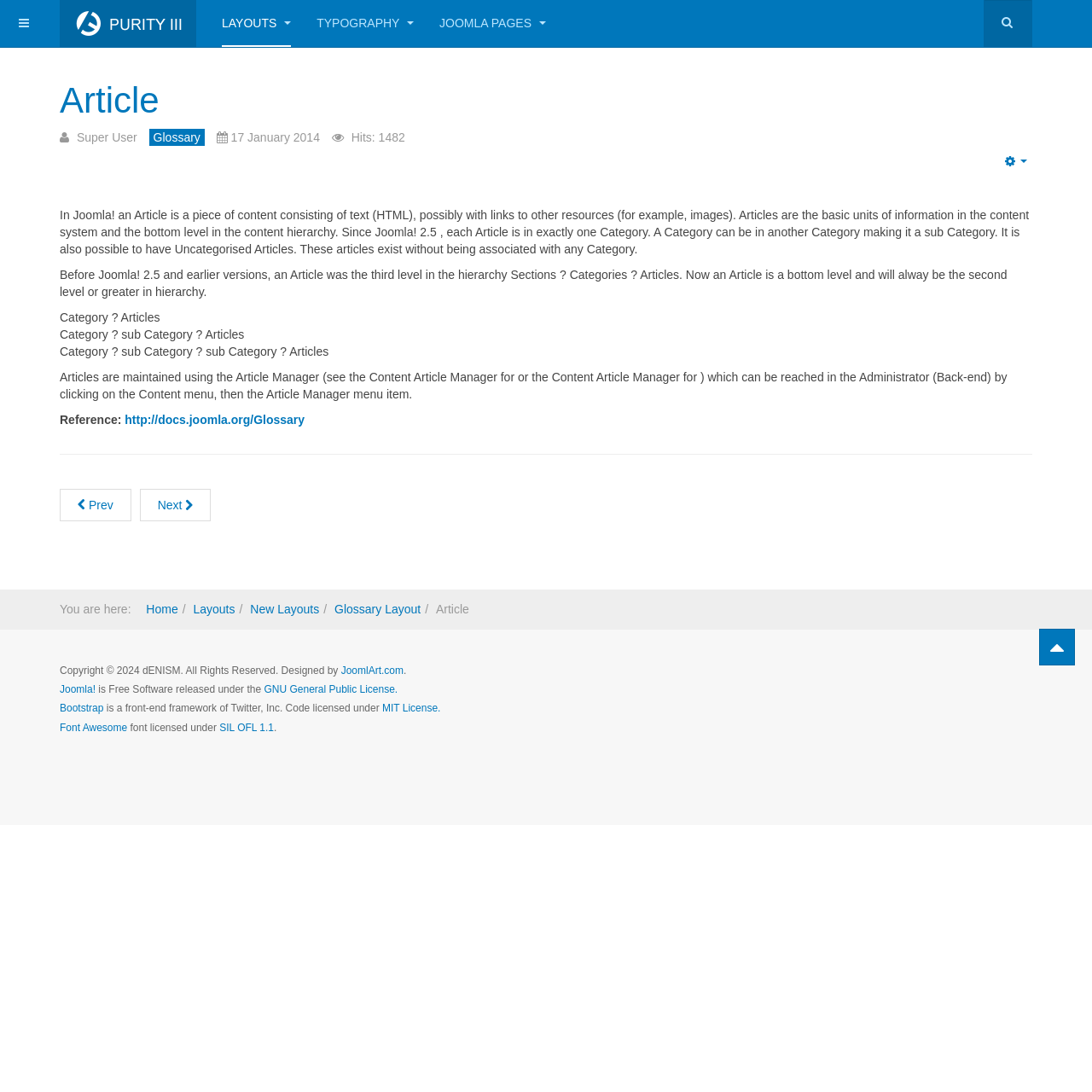Who wrote this Article?
From the image, respond with a single word or phrase.

Super User